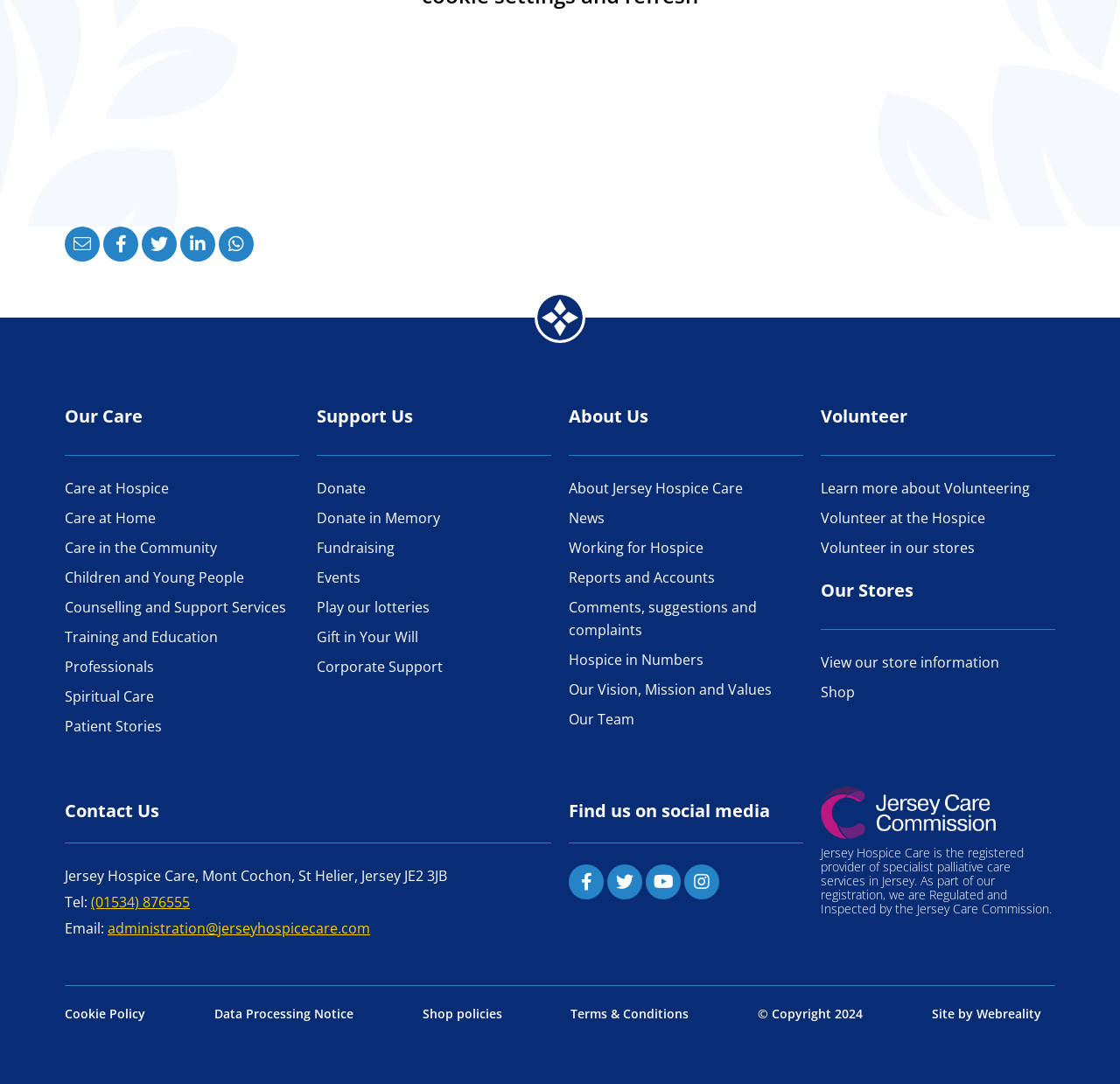Kindly respond to the following question with a single word or a brief phrase: 
What type of care does this organization provide?

Palliative care